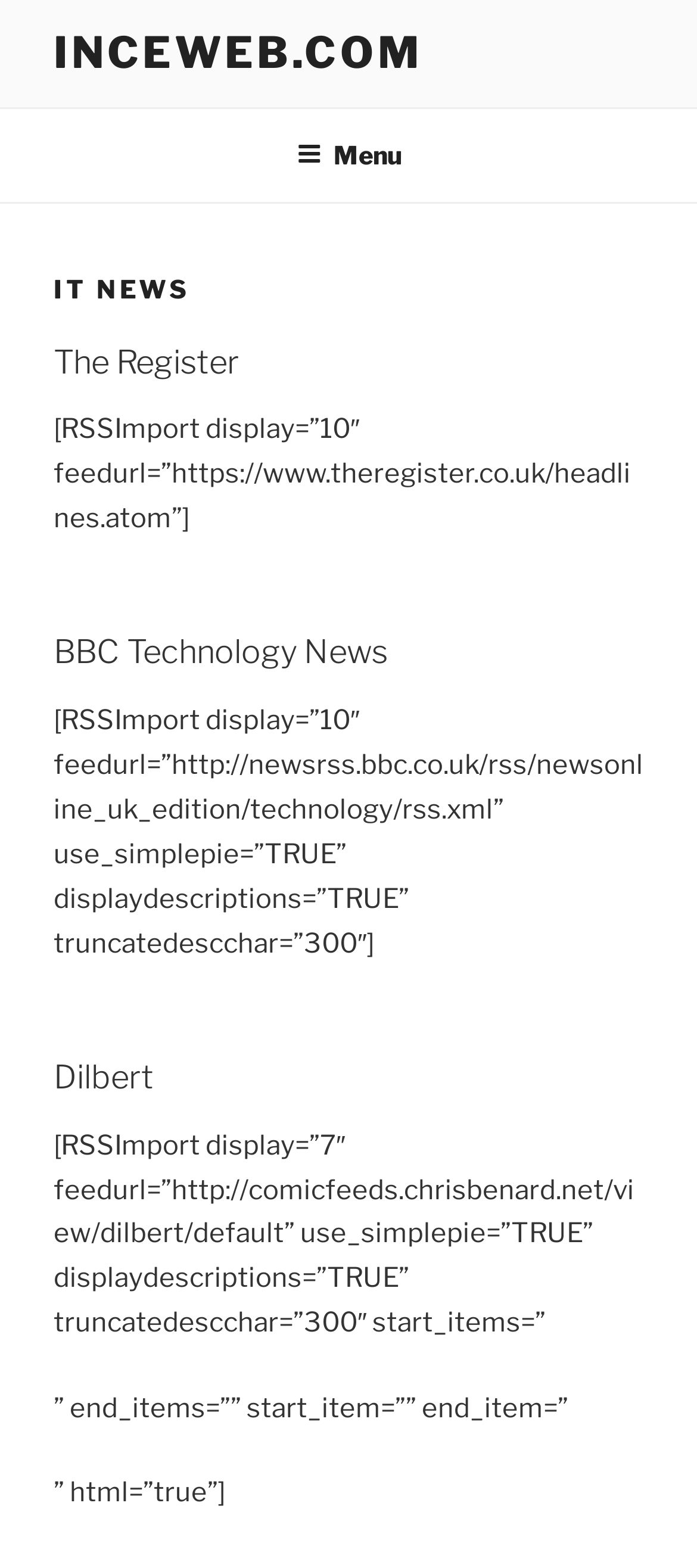How many Dilbert comic strips are displayed on the webpage?
Using the image provided, answer with just one word or phrase.

7